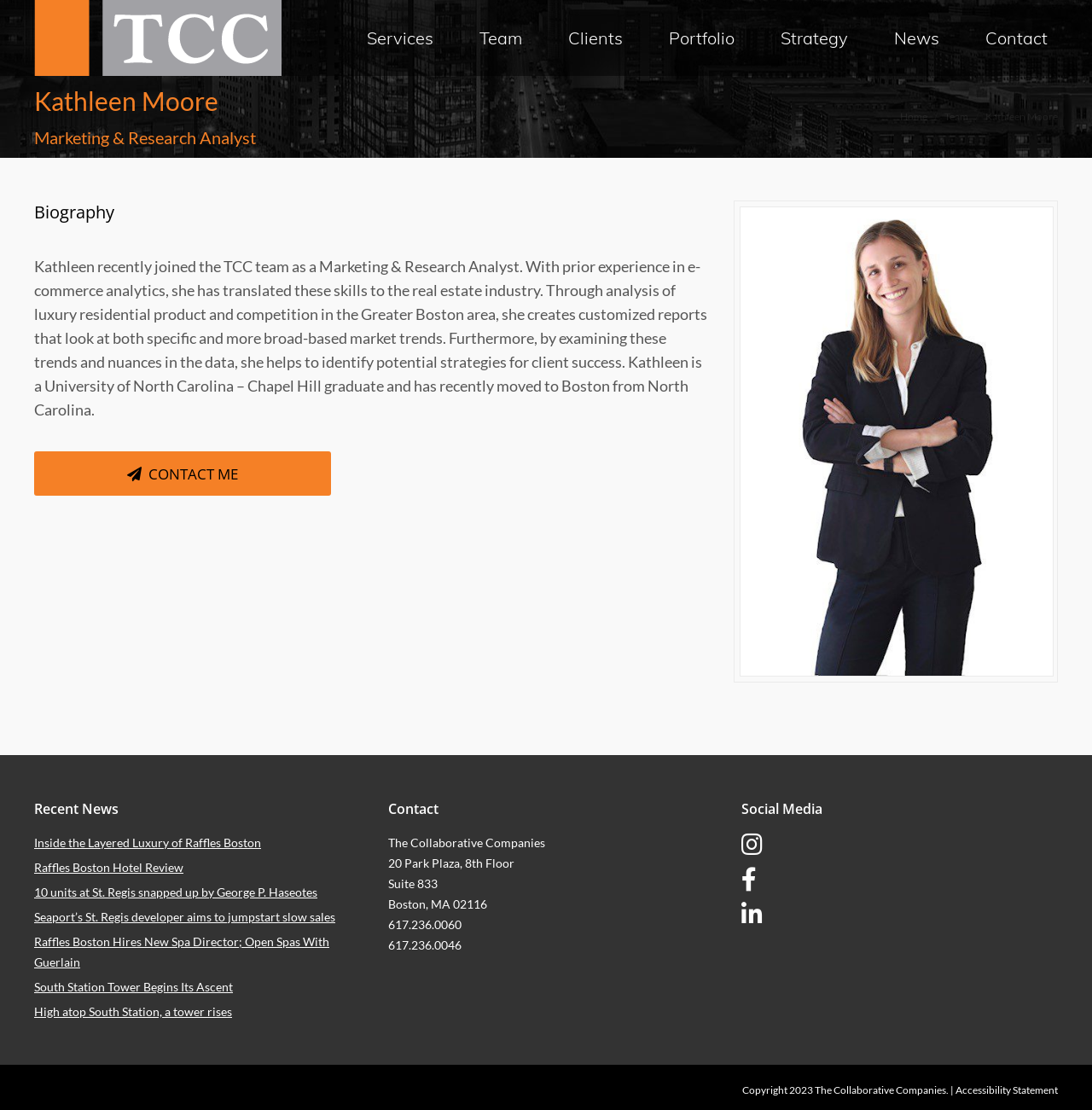Identify the bounding box coordinates for the UI element described by the following text: "Go to Top". Provide the coordinates as four float numbers between 0 and 1, in the format [left, top, right, bottom].

[0.961, 0.945, 0.992, 0.976]